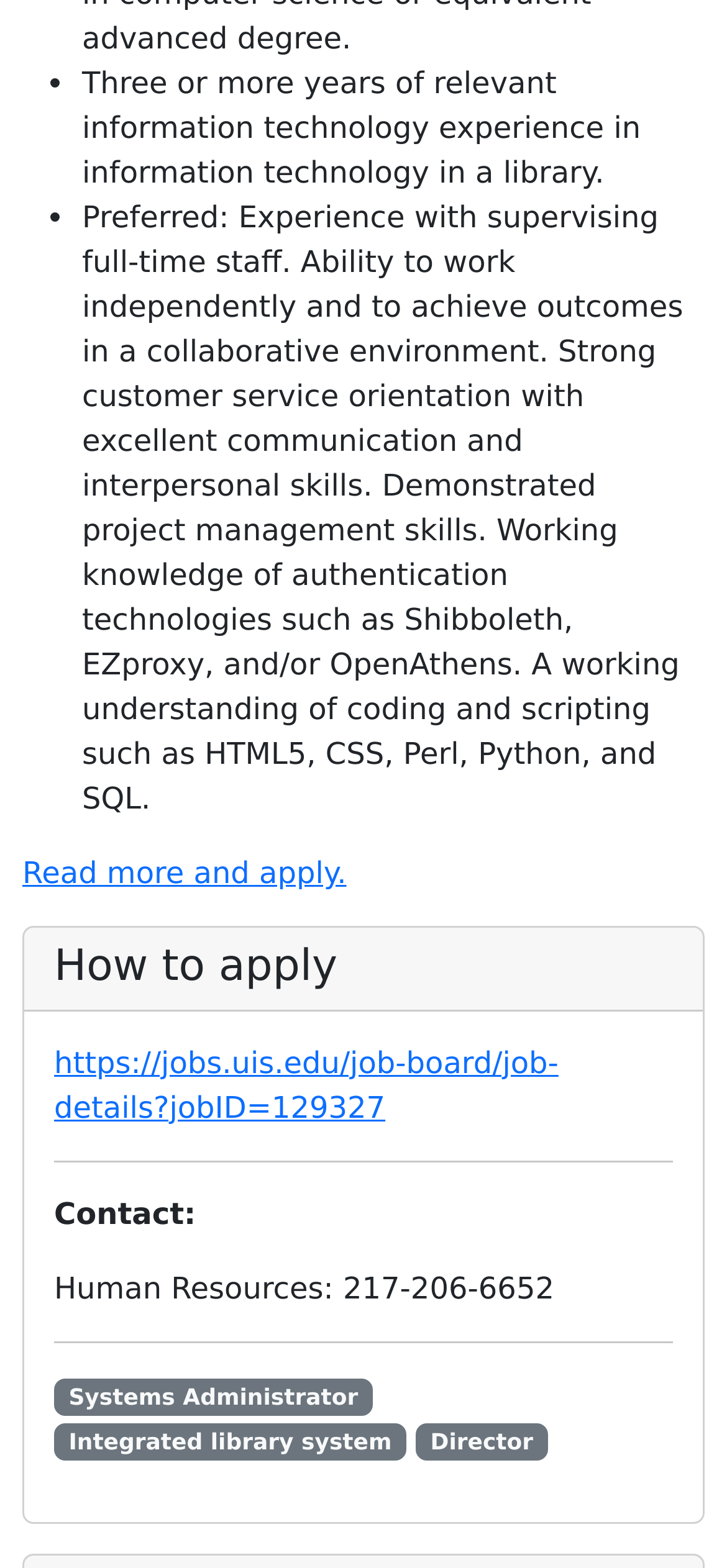How can I apply for this job?
Please provide a single word or phrase in response based on the screenshot.

Read more and apply